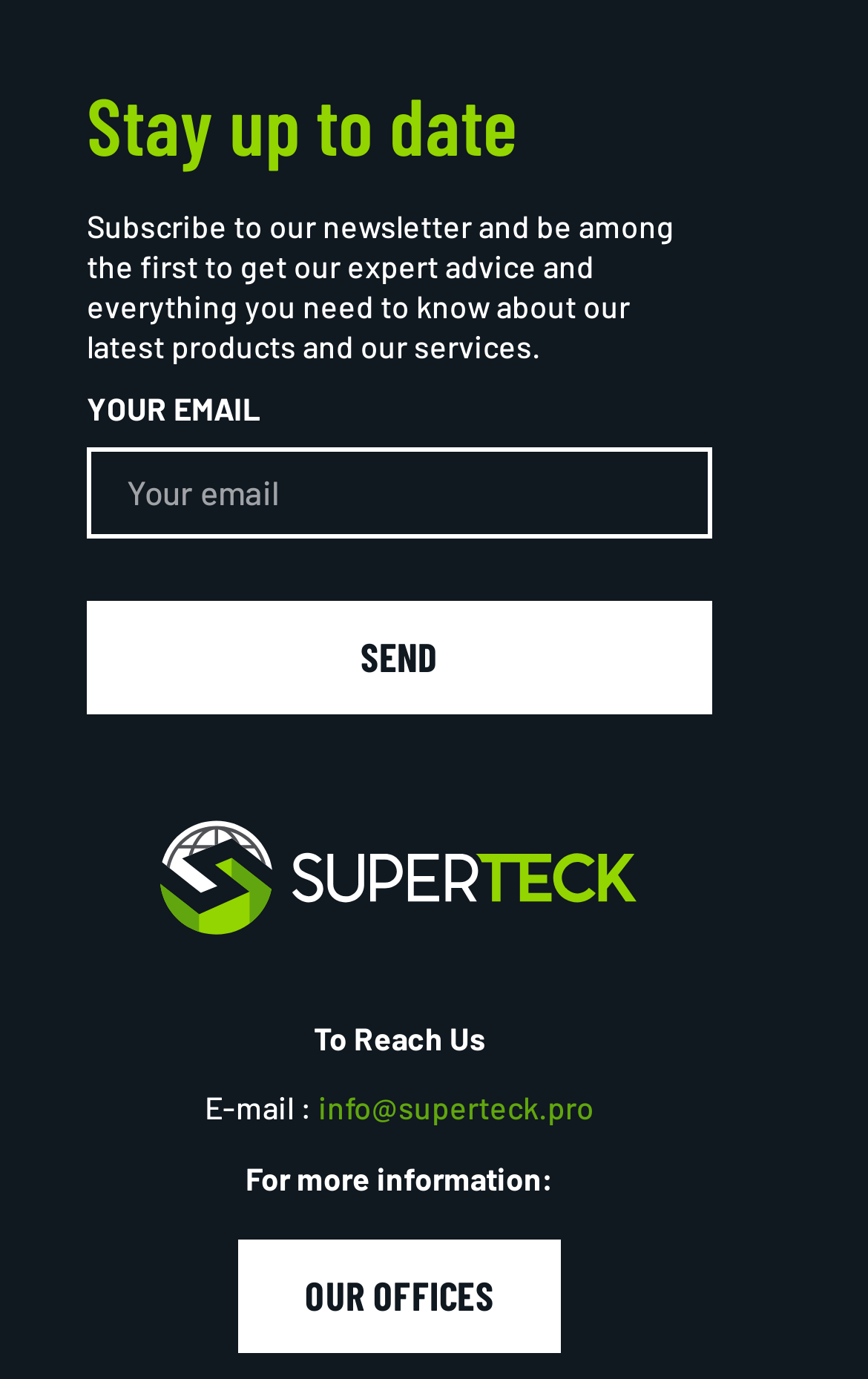Give a one-word or short-phrase answer to the following question: 
What is the purpose of the textbox?

To enter email address